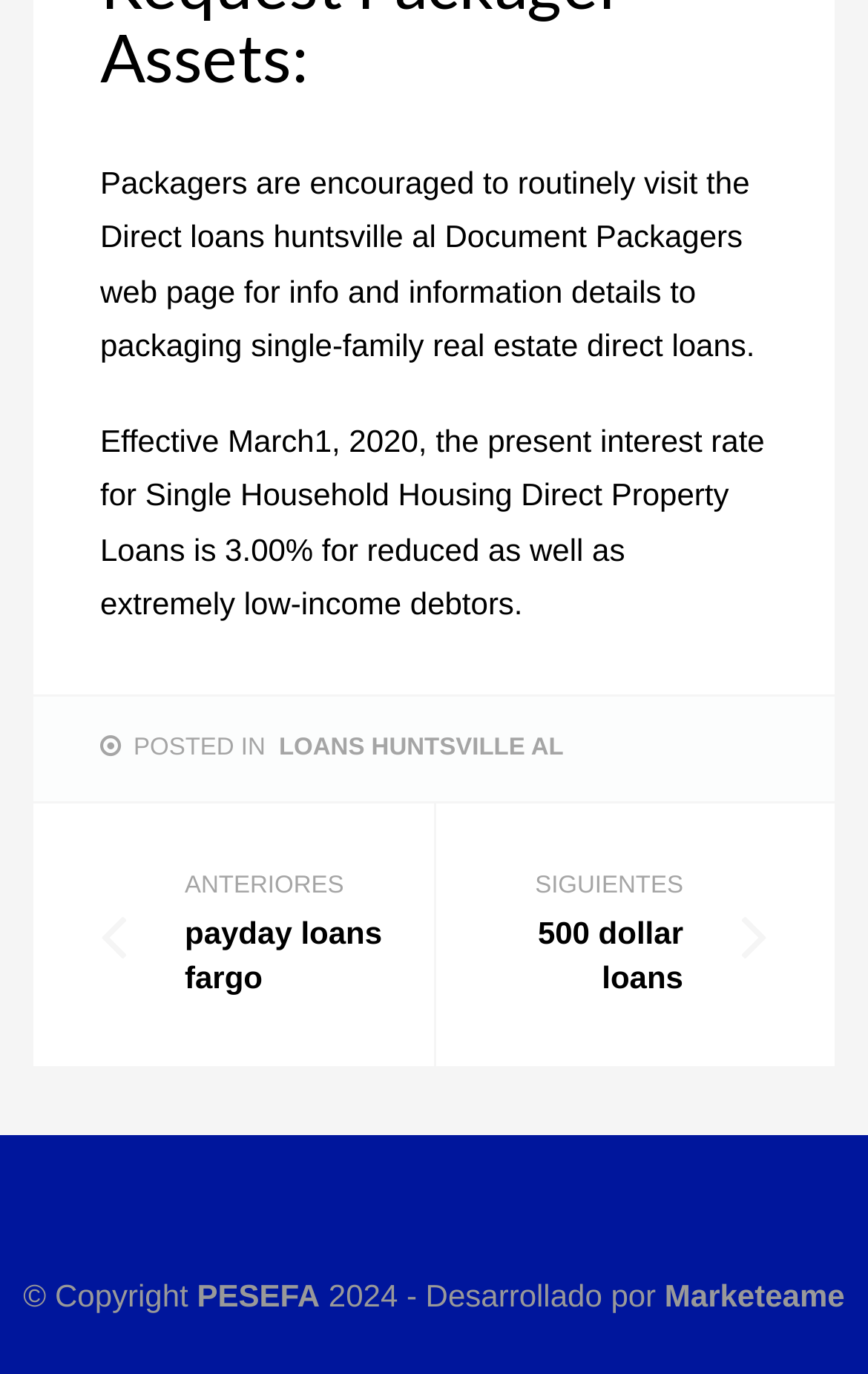Look at the image and write a detailed answer to the question: 
What is the copyright year of the webpage?

The answer can be found in the StaticText element at the bottom of the webpage, which states '2024'.